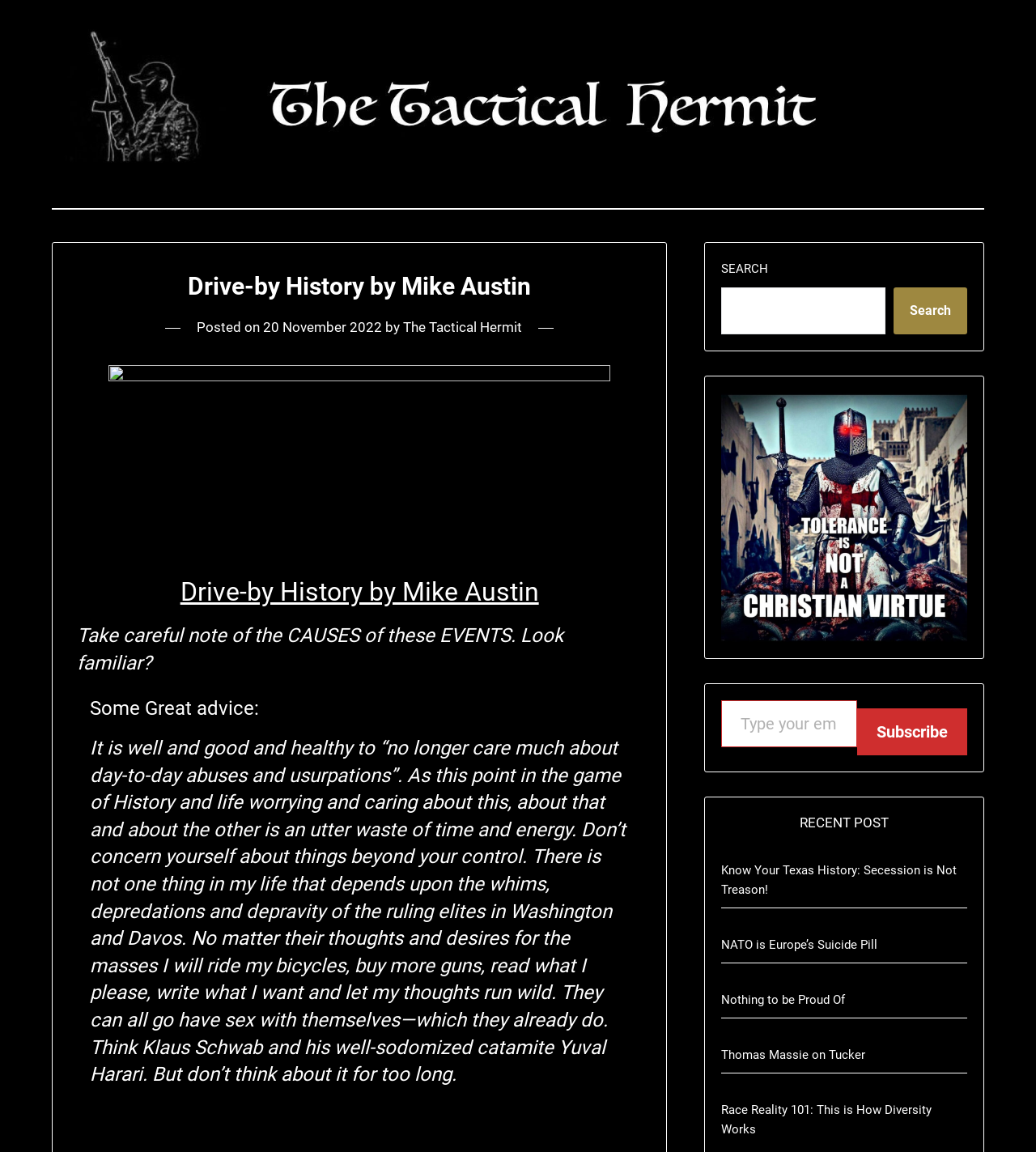What is the action of the button?
Use the image to answer the question with a single word or phrase.

Subscribe